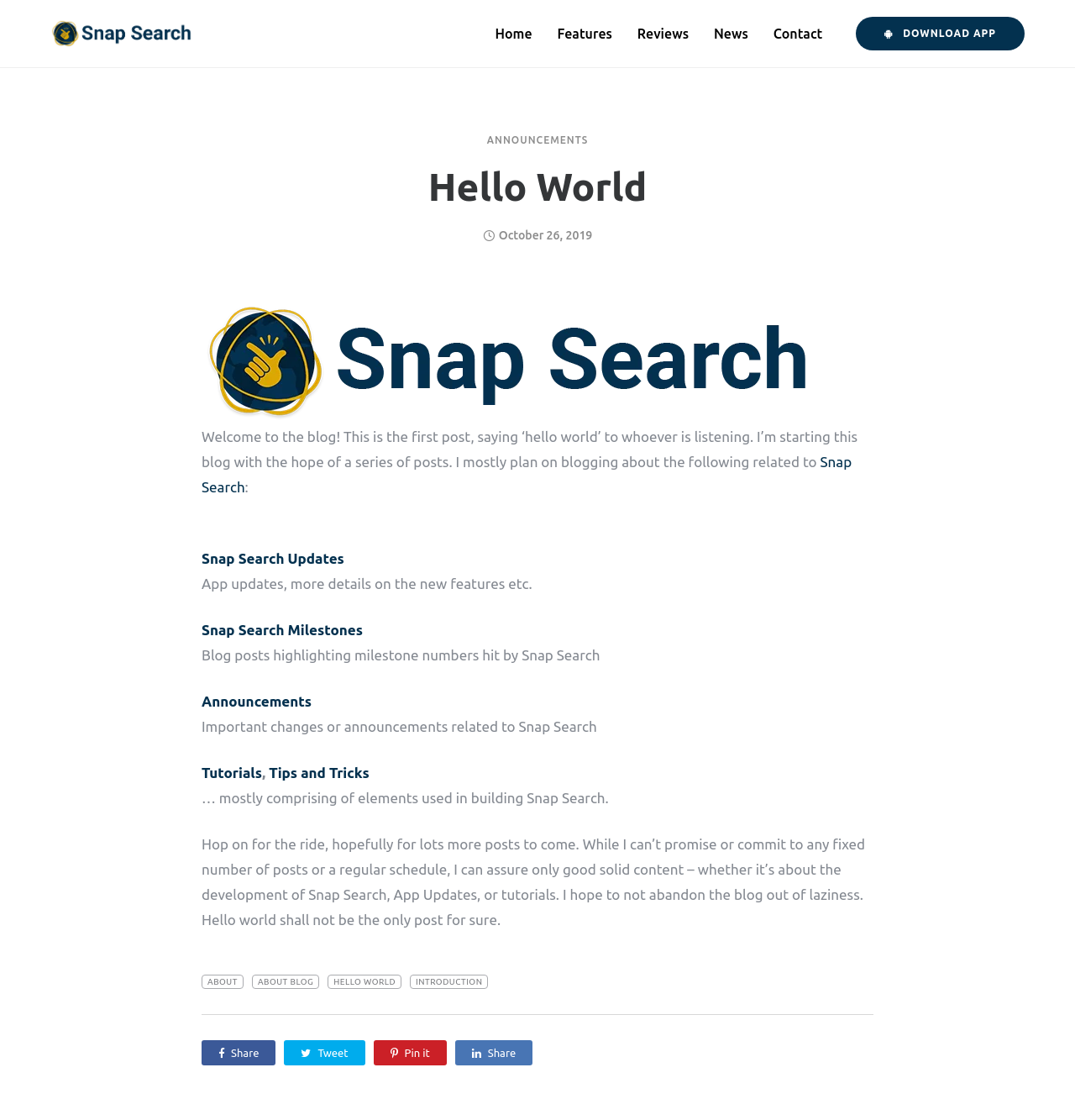Identify the bounding box coordinates of the part that should be clicked to carry out this instruction: "Share the post".

[0.188, 0.929, 0.257, 0.951]